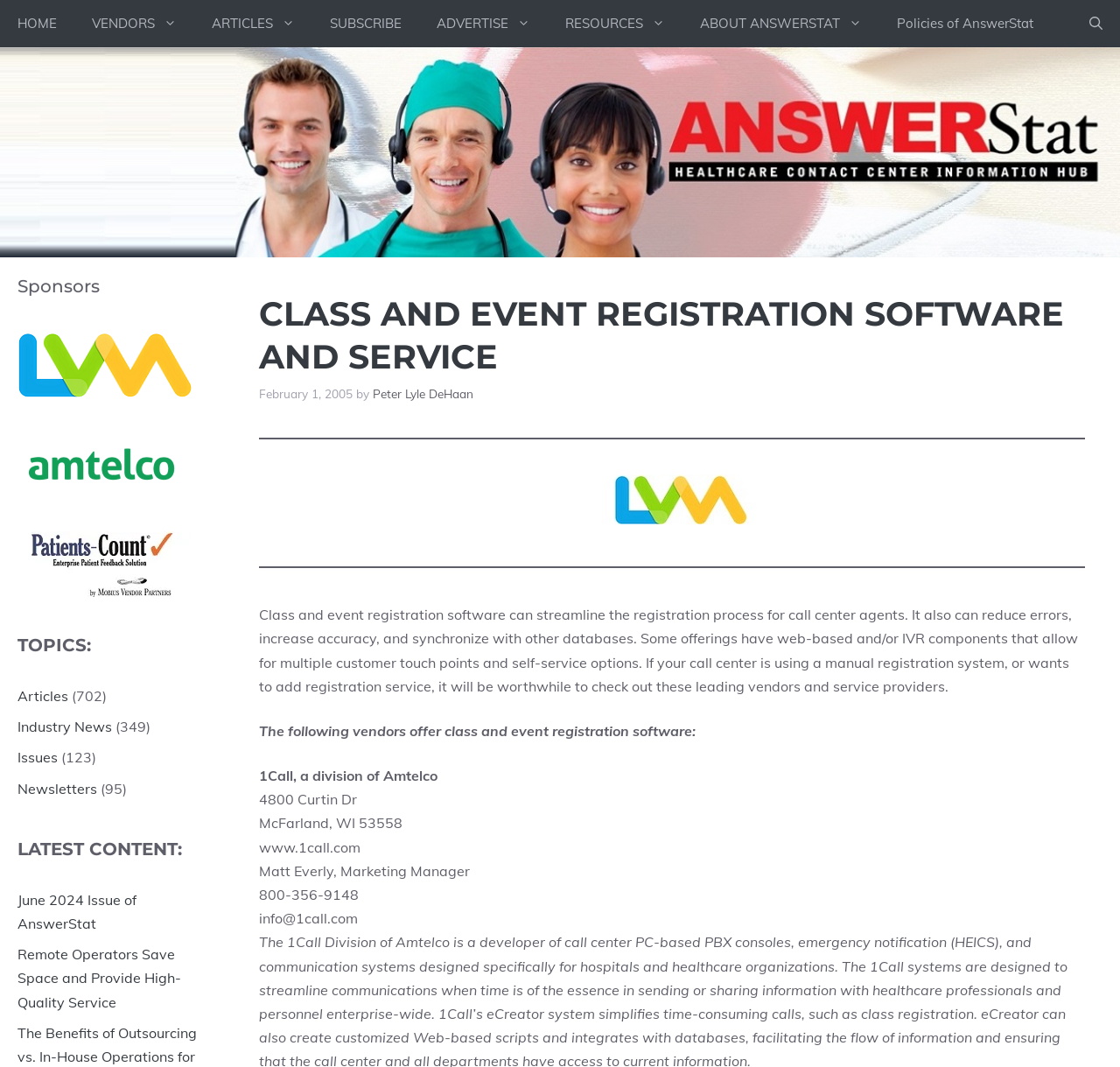Indicate the bounding box coordinates of the element that must be clicked to execute the instruction: "Search using the Open search button". The coordinates should be given as four float numbers between 0 and 1, i.e., [left, top, right, bottom].

[0.957, 0.0, 1.0, 0.044]